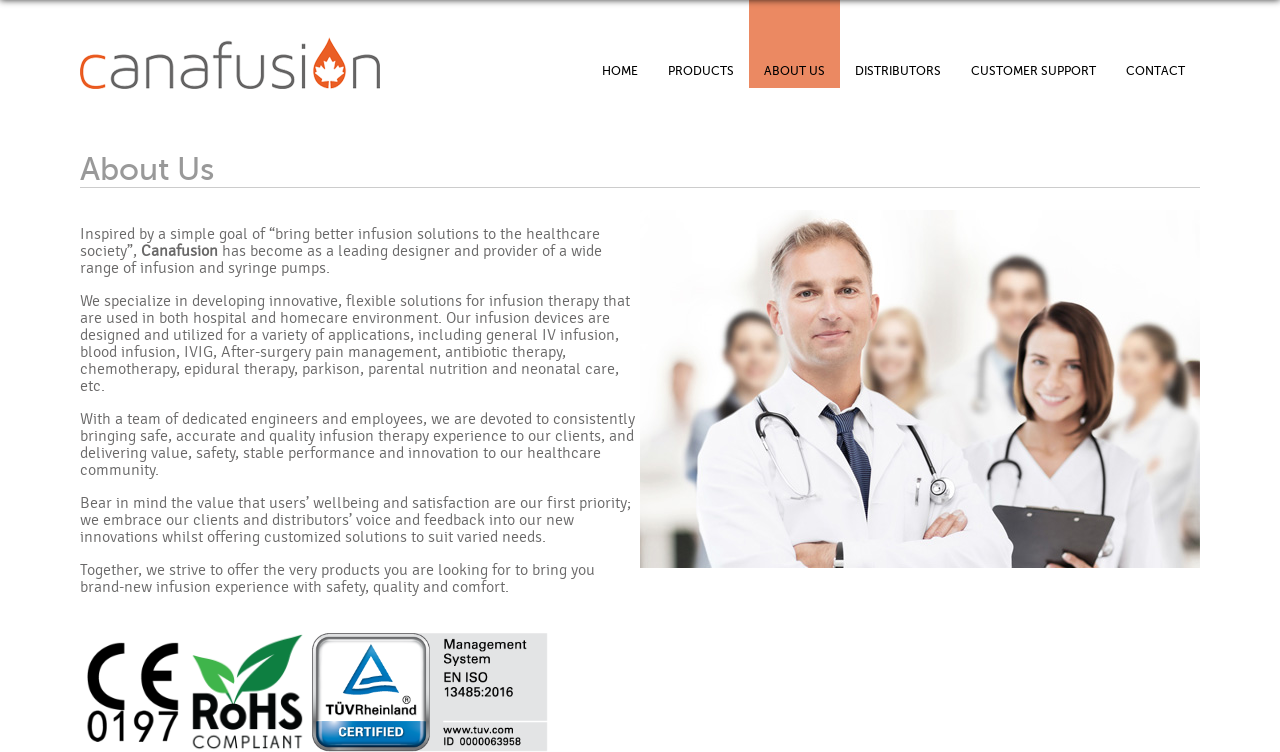Give a full account of the webpage's elements and their arrangement.

The webpage is about Canafusion, a company that specializes in designing and providing infusion and syringe pumps for the healthcare industry. At the top of the page, there is a navigation menu with links to different sections of the website, including "HOME", "PRODUCTS", "ABOUT US", "DISTRIBUTORS", "CUSTOMER SUPPORT", and "CONTACT". 

Below the navigation menu, there is a heading that reads "About Us". The company's mission and values are described in four paragraphs of text. The text explains that Canafusion aims to provide better infusion solutions to the healthcare society, and that they specialize in developing innovative and flexible solutions for infusion therapy. The company's products are designed for use in both hospital and homecare environments, and they prioritize the wellbeing and satisfaction of their clients.

At the bottom of the page, there are three images, likely showcasing the company's products or services. The images are aligned horizontally and take up the full width of the page.